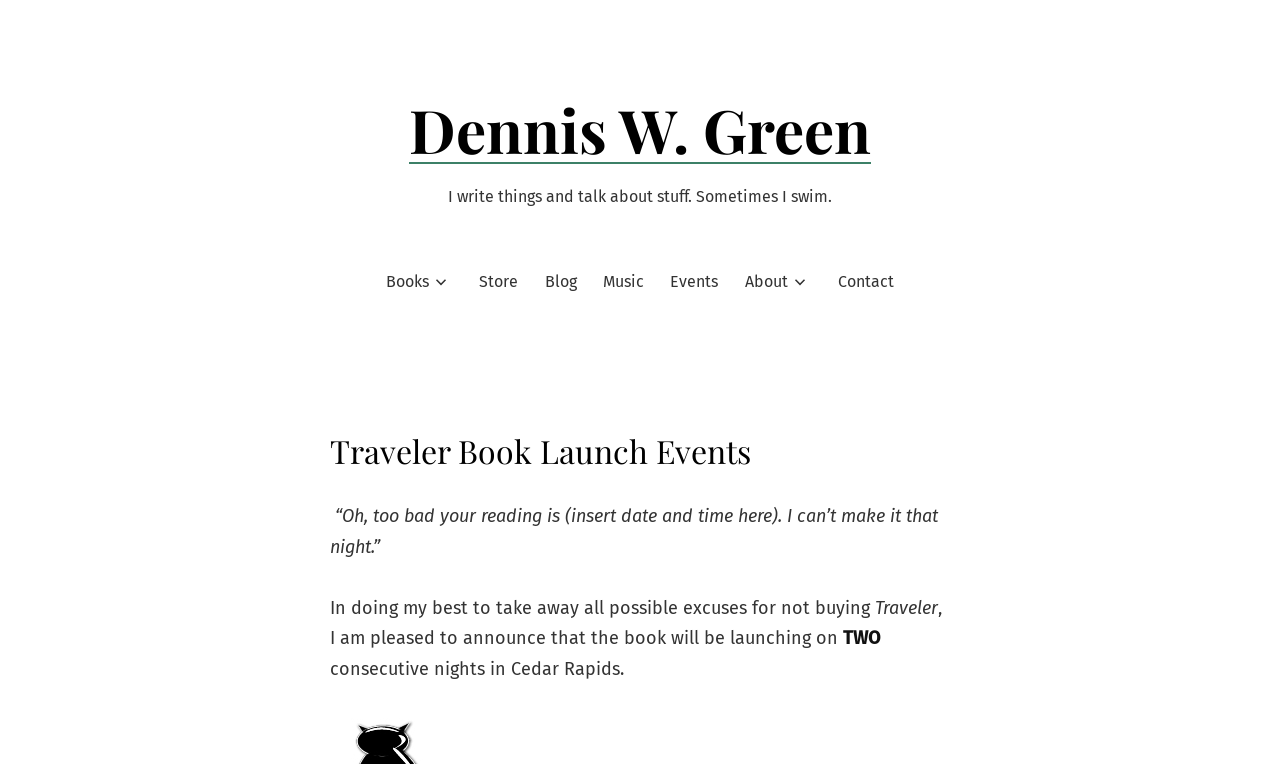Analyze the image and provide a detailed answer to the question: What is the title of the book being launched?

The title of the book being launched can be found in the text 'I am pleased to announce that the book will be launching on... Traveler'.